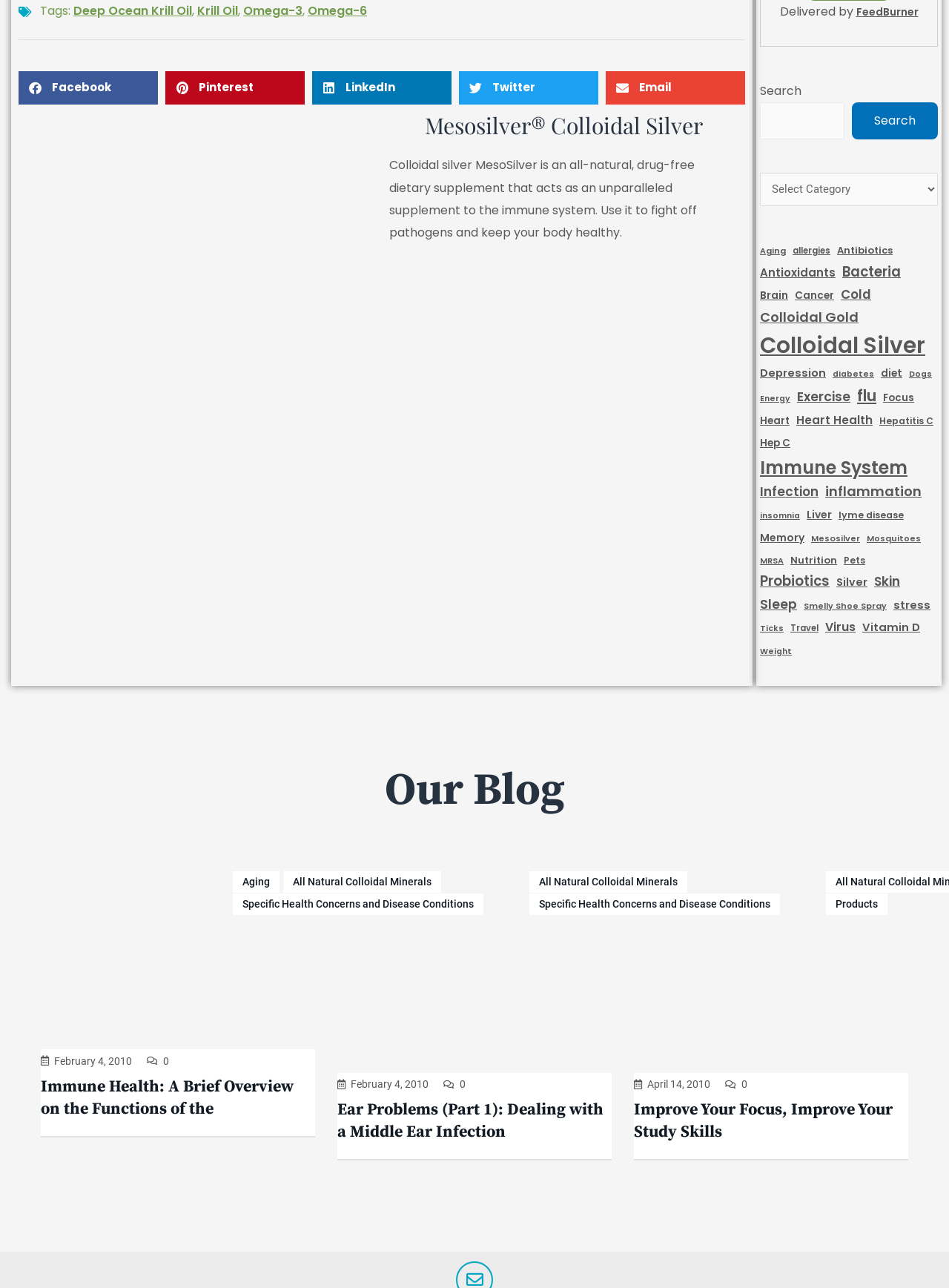What is the date of the latest article?
Give a single word or phrase as your answer by examining the image.

February 4, 2010